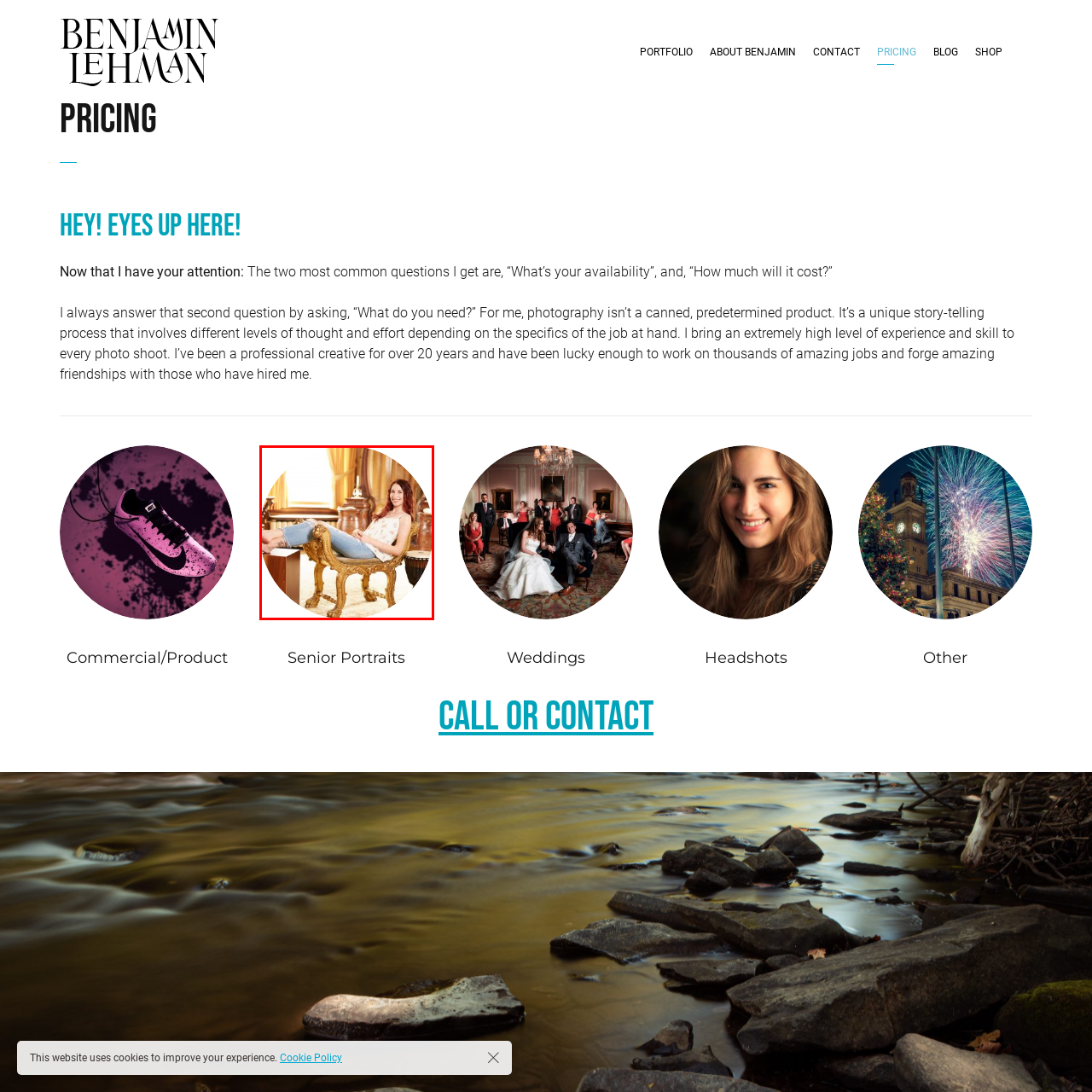Generate a detailed description of the image highlighted within the red border.

In this vibrant portrait, a young woman exudes confidence and relaxation as she poses elegantly on an ornate gold chair, designed in a style reminiscent of classic luxury. Her outfit, featuring a light floral top paired with casual blue jeans, complements the rich, warm tones of the room, accentuated by the soft, natural light pouring in from the windows. The rich textures of the surroundings, including wooden furnishings and plush decor, enhance the sophisticated atmosphere of the space, creating a harmonious blend of comfort and refinement. The image not only captures the subject's serene demeanor but also invites viewers into a luxurious setting that inspires creativity and artistry.